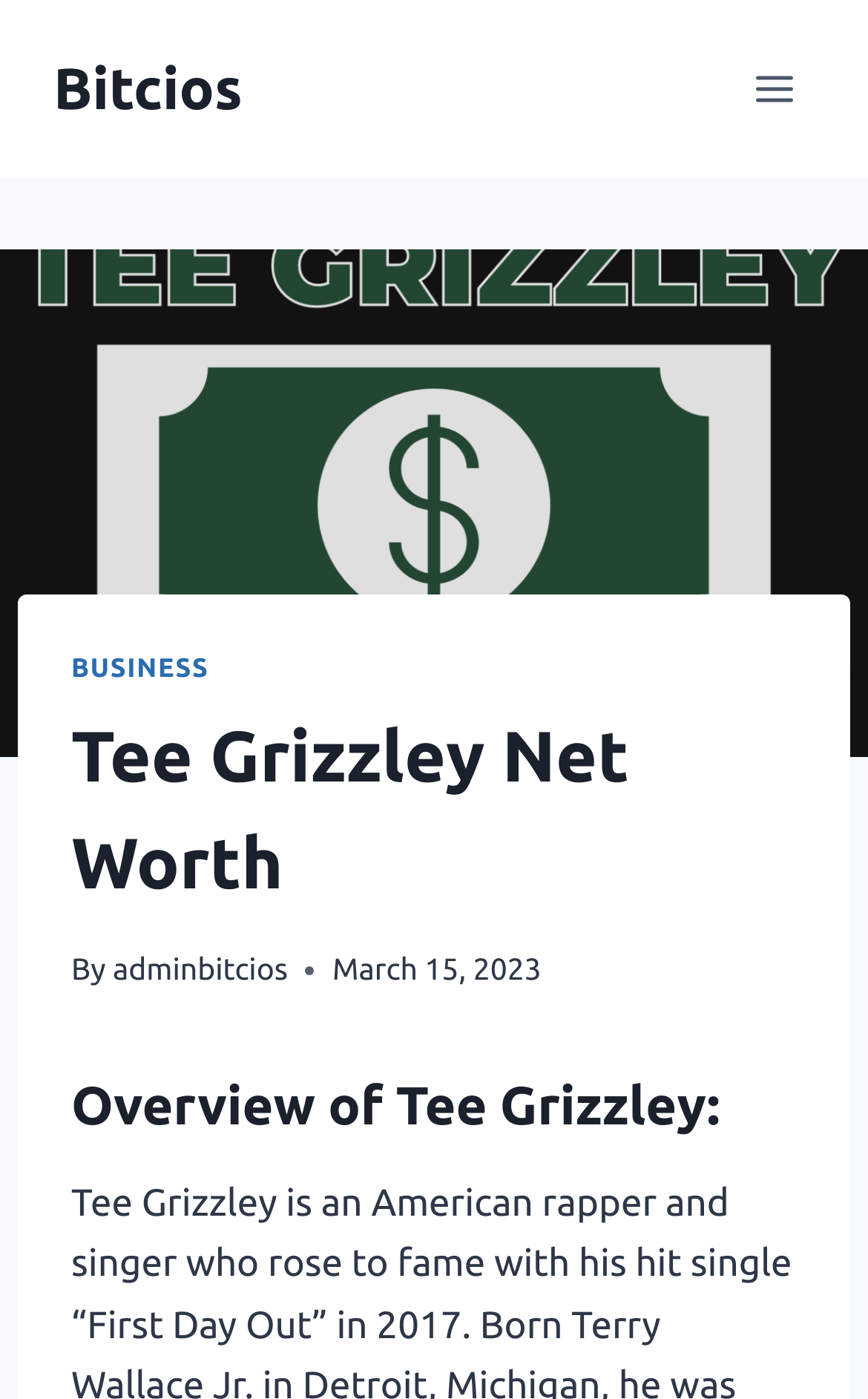Please provide a one-word or phrase answer to the question: 
Who is the author of the article?

adminbitcios